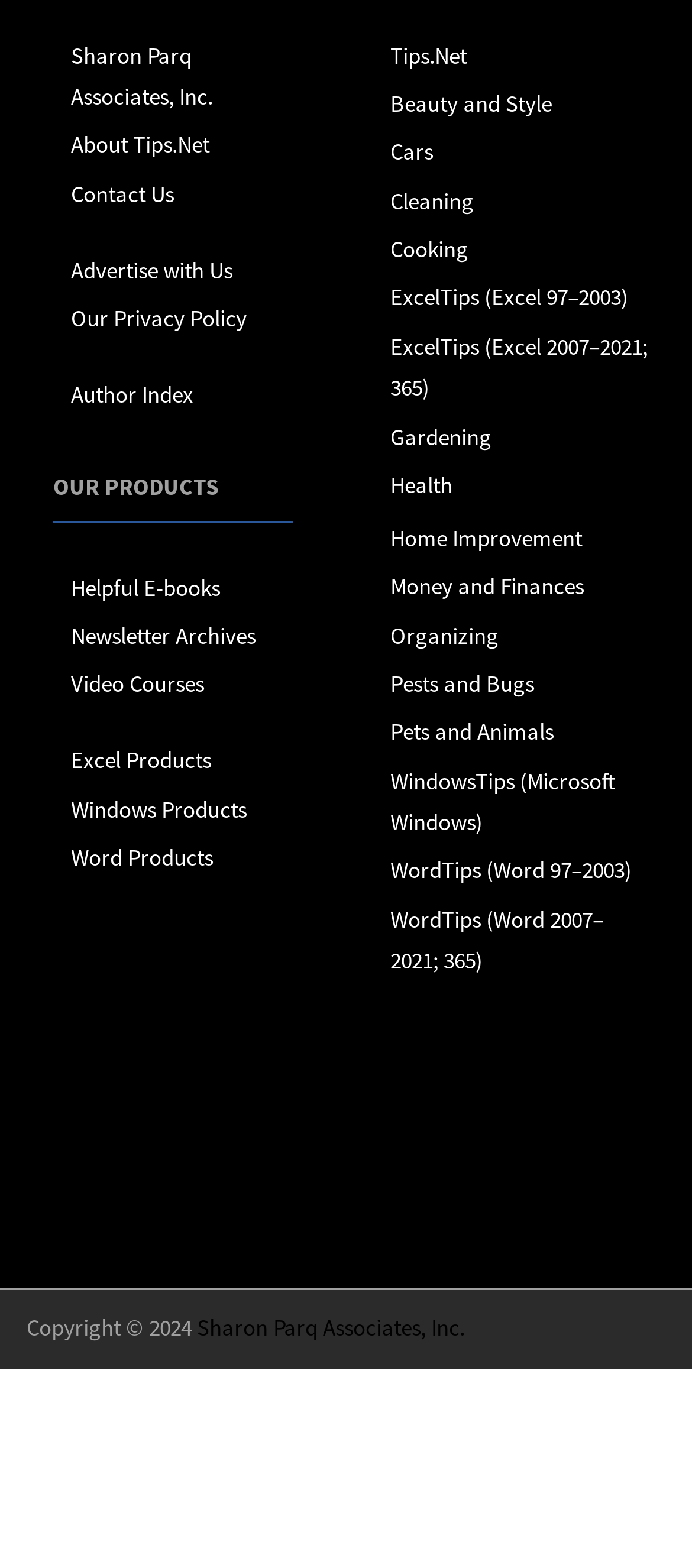Please identify the bounding box coordinates of the clickable element to fulfill the following instruction: "Explore the Excel Products". The coordinates should be four float numbers between 0 and 1, i.e., [left, top, right, bottom].

[0.103, 0.475, 0.305, 0.495]